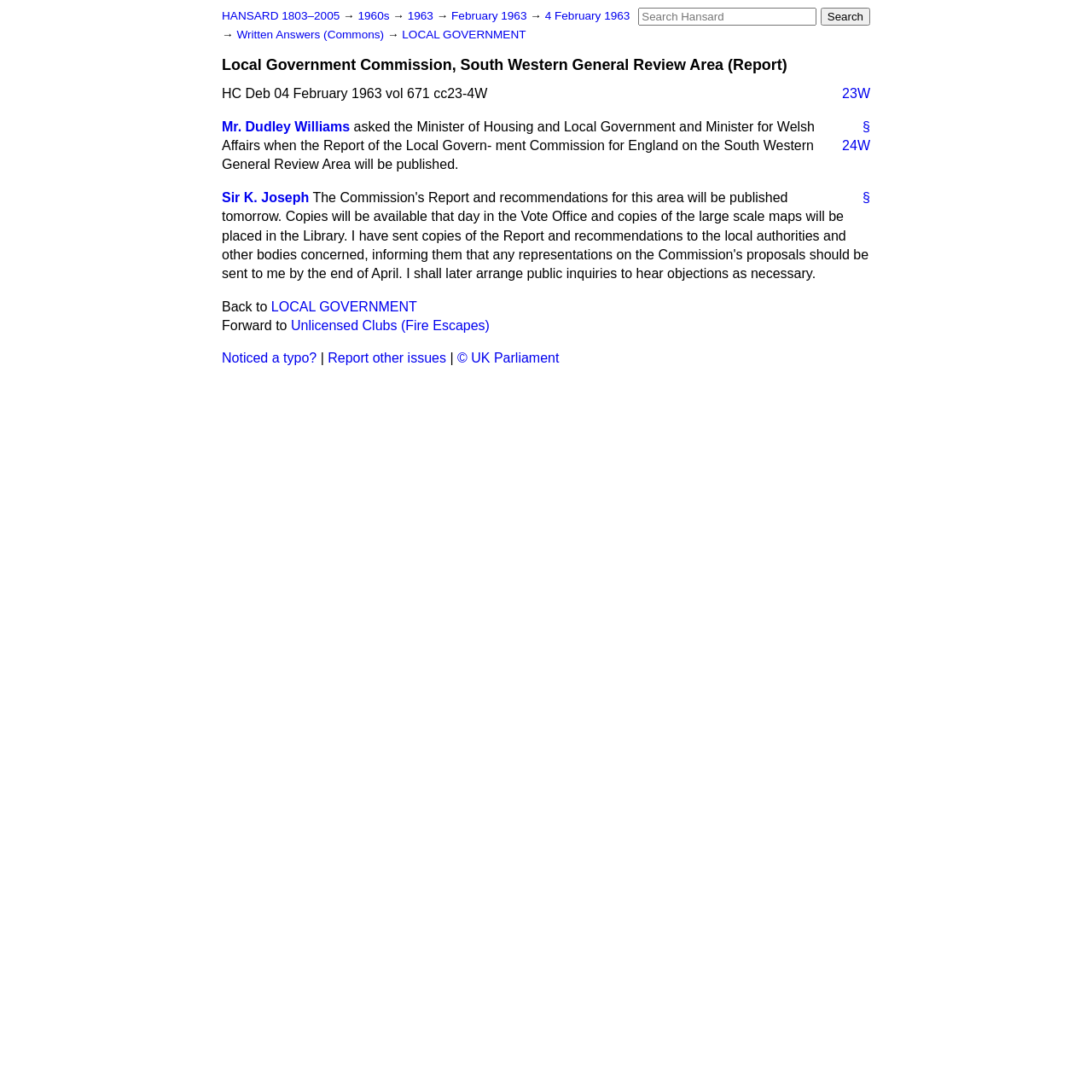Can you give a comprehensive explanation to the question given the content of the image?
What is the date of the report?

The date of the report can be found in the heading 'Local Government Commission, South Western General Review Area (Report)' and also in the link '4 February 1963' which is part of the breadcrumb navigation.